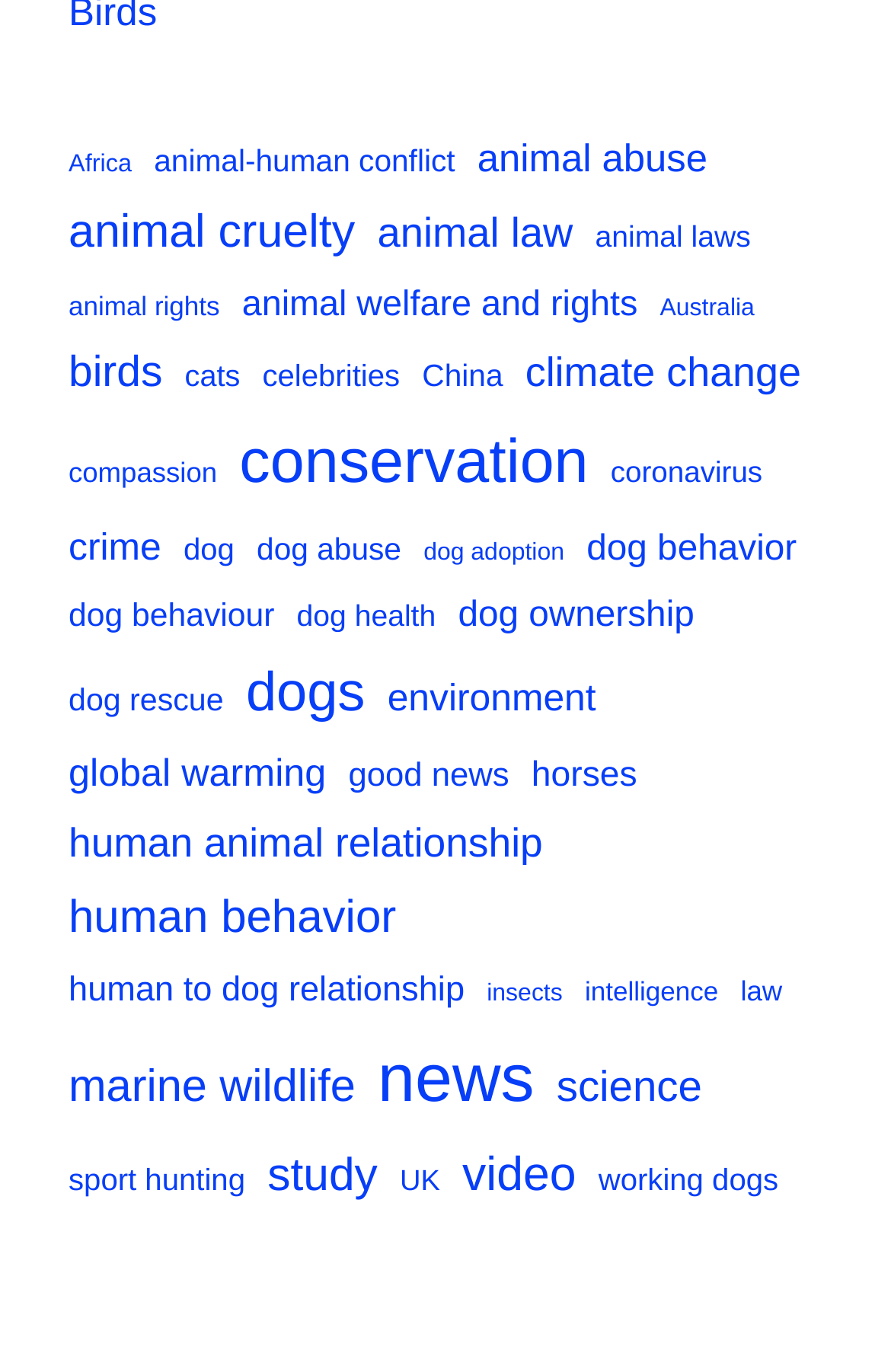Identify the bounding box coordinates of the area you need to click to perform the following instruction: "Visit the Facebook page".

None